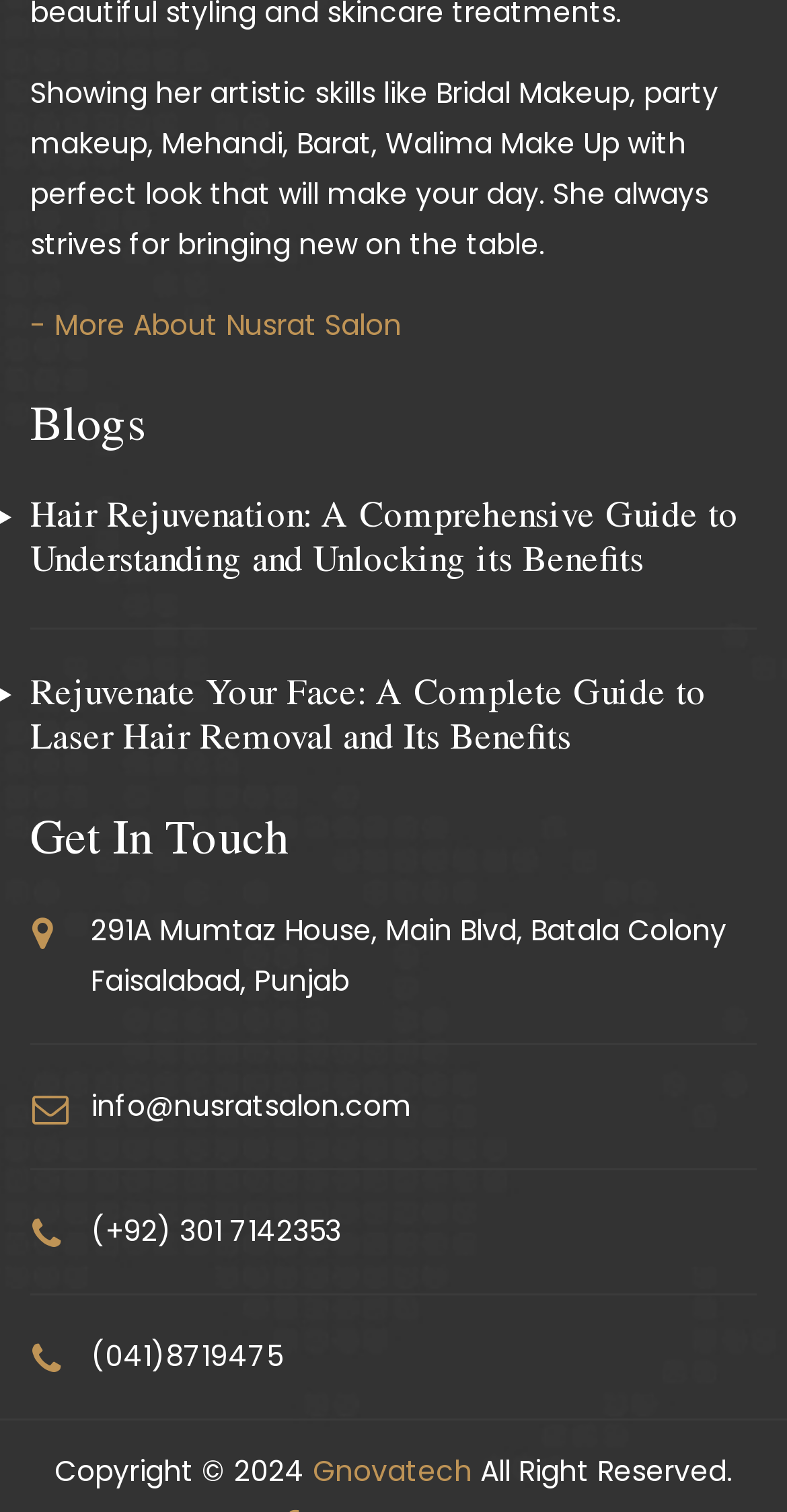Specify the bounding box coordinates for the region that must be clicked to perform the given instruction: "Read about Hair Rejuvenation".

[0.038, 0.33, 0.962, 0.389]